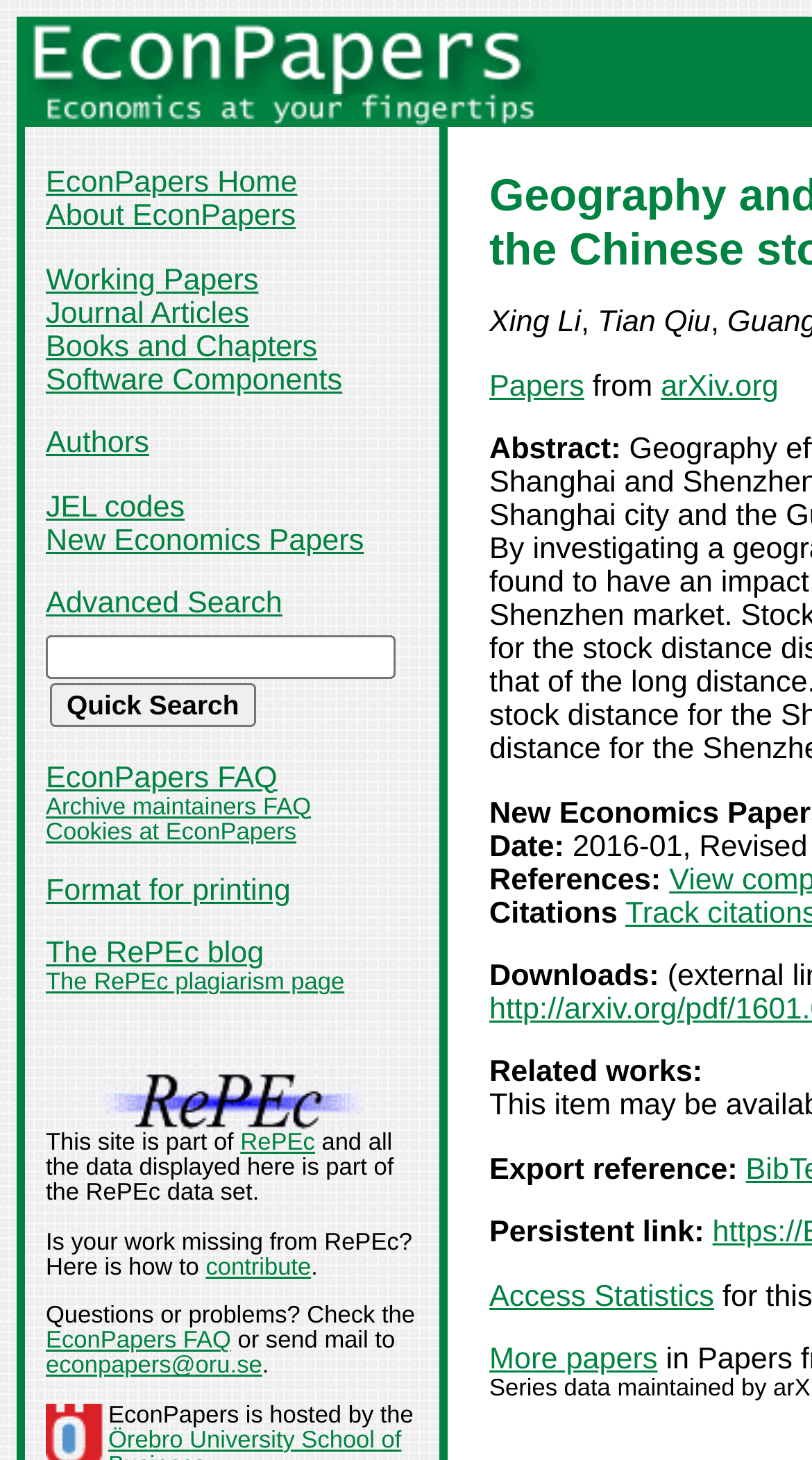Bounding box coordinates are to be given in the format (top-left x, top-left y, bottom-right x, bottom-right y). All values must be floating point numbers between 0 and 1. Provide the bounding box coordinate for the UI element described as: The RePEc plagiarism page

[0.056, 0.665, 0.424, 0.682]